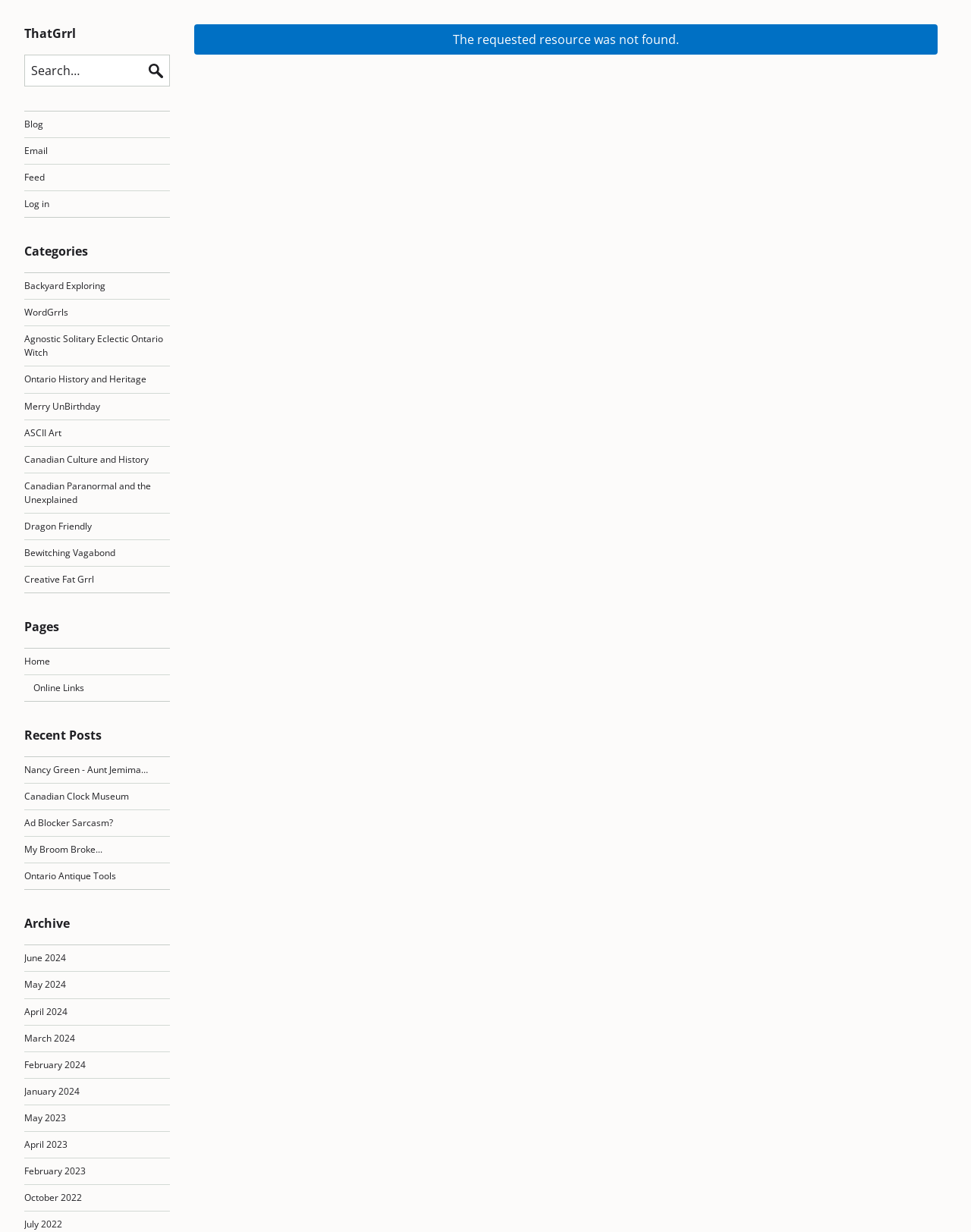What is the name of the blog?
Based on the image, give a one-word or short phrase answer.

ThatGrrl